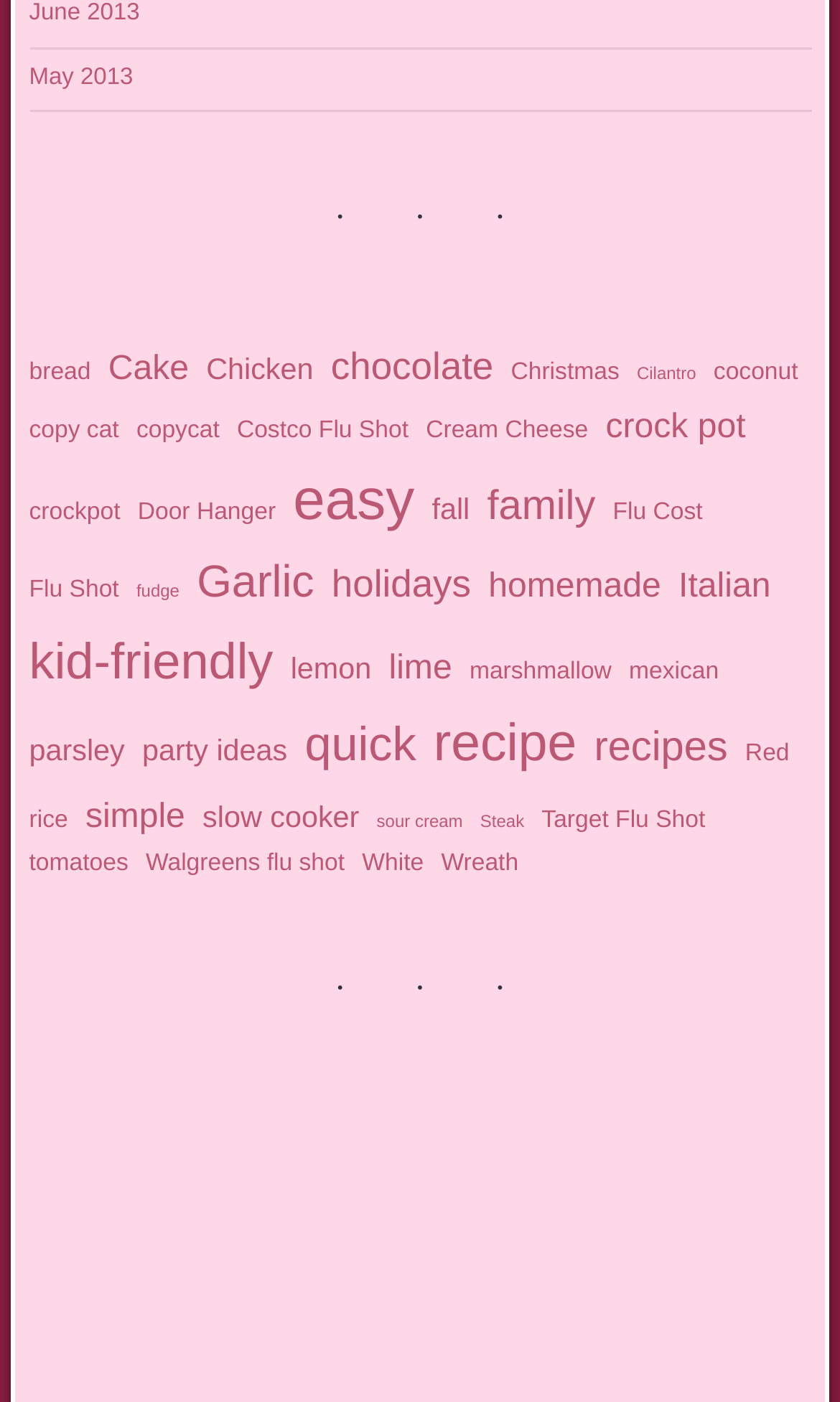Please find the bounding box coordinates of the section that needs to be clicked to achieve this instruction: "click on the 'recipe' link".

[0.516, 0.501, 0.687, 0.562]